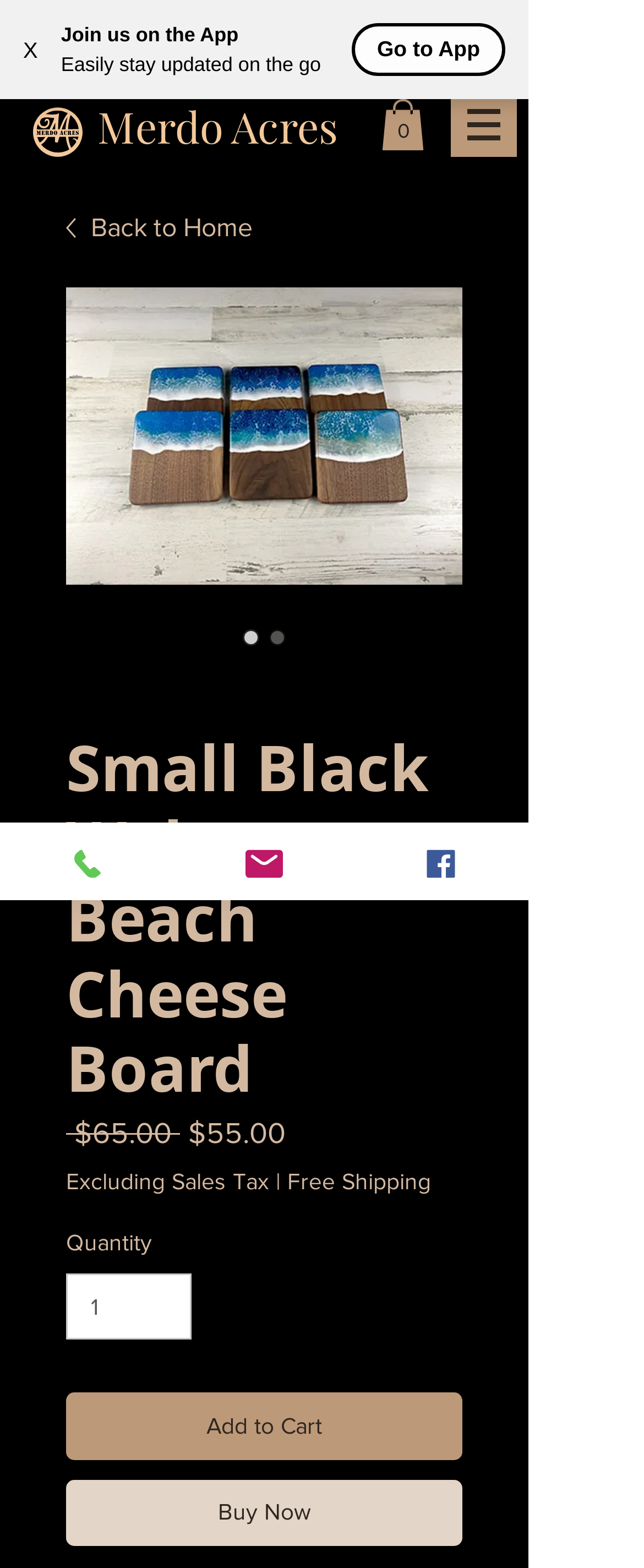Locate the UI element that matches the description aria-label="Search..." name="q" placeholder="Search..." in the webpage screenshot. Return the bounding box coordinates in the format (top-left x, top-left y, bottom-right x, bottom-right y), with values ranging from 0 to 1.

[0.149, 0.016, 0.246, 0.046]